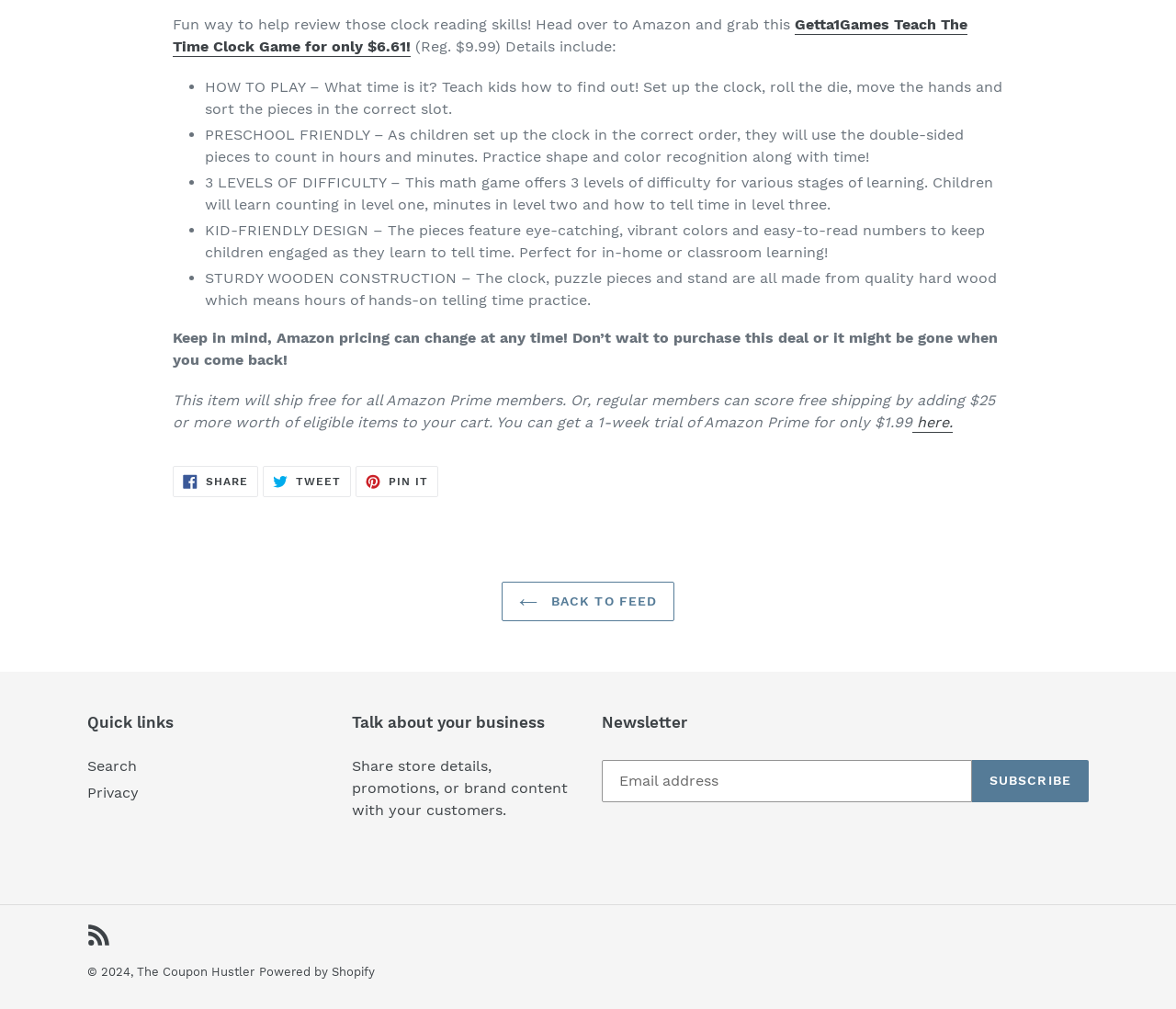Use a single word or phrase to answer the question: What is the material of the clock, puzzle pieces, and stand?

Hard wood